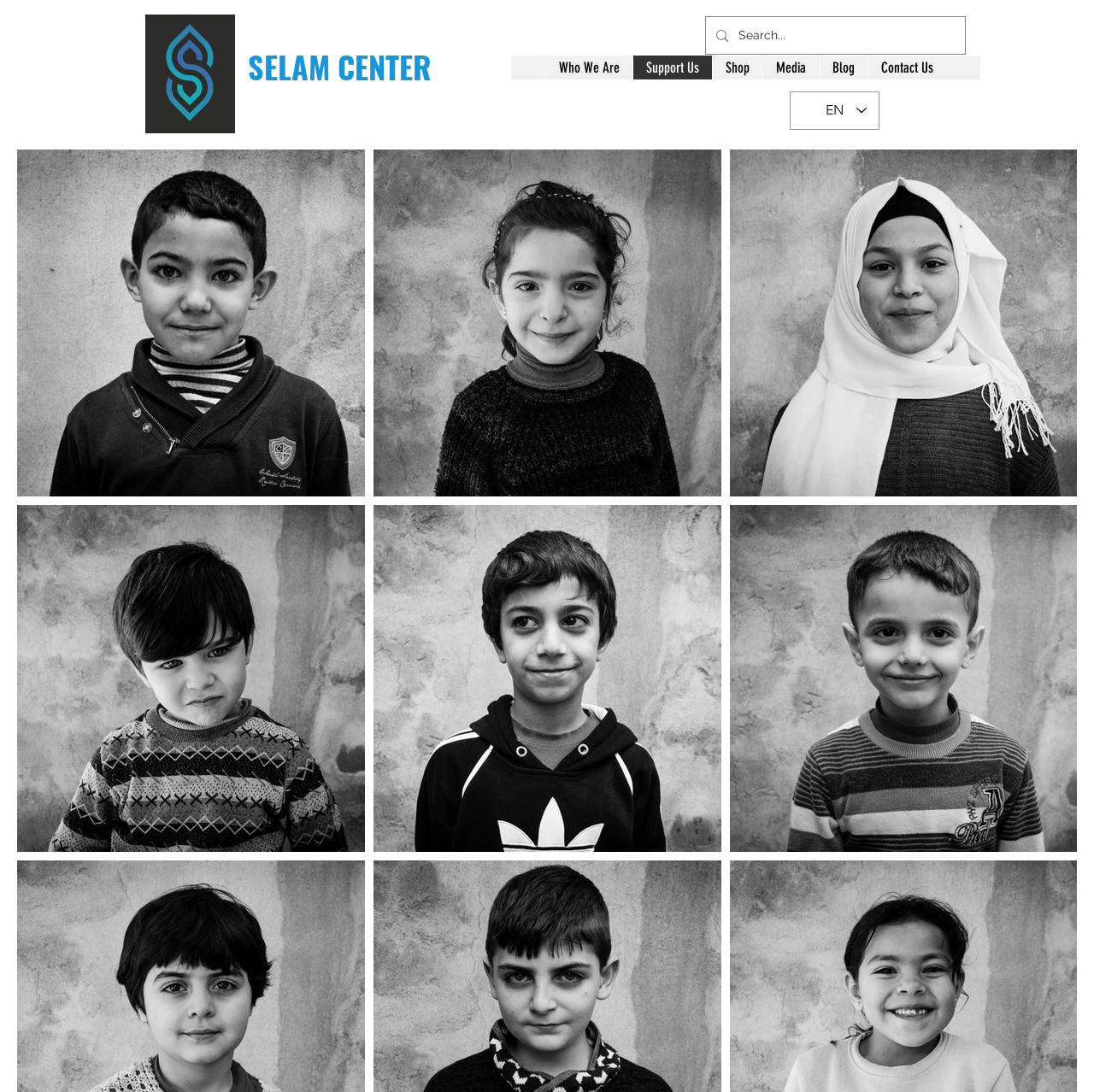Provide a thorough and detailed response to the question by examining the image: 
What is the default language selected?

I looked at the combobox element with the label 'Language Selector' and found a static text element 'EN' inside it, indicating that the default language selected is English.